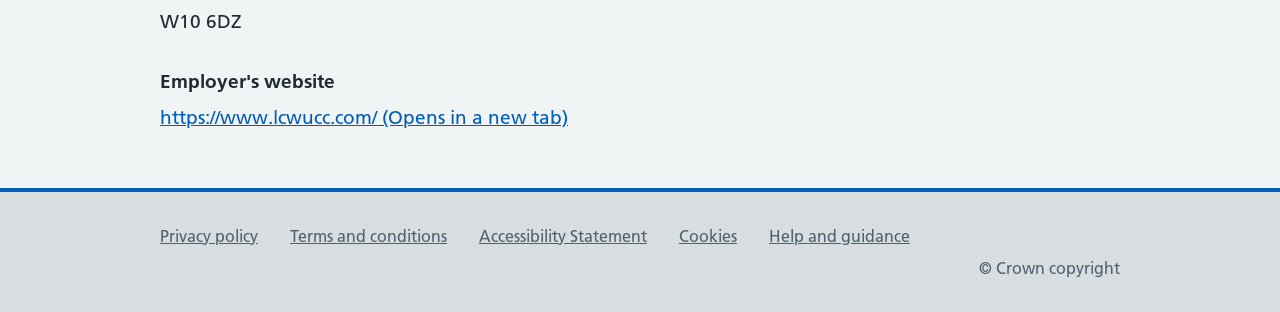Using the description: "Help and guidance", identify the bounding box of the corresponding UI element in the screenshot.

[0.601, 0.724, 0.711, 0.788]